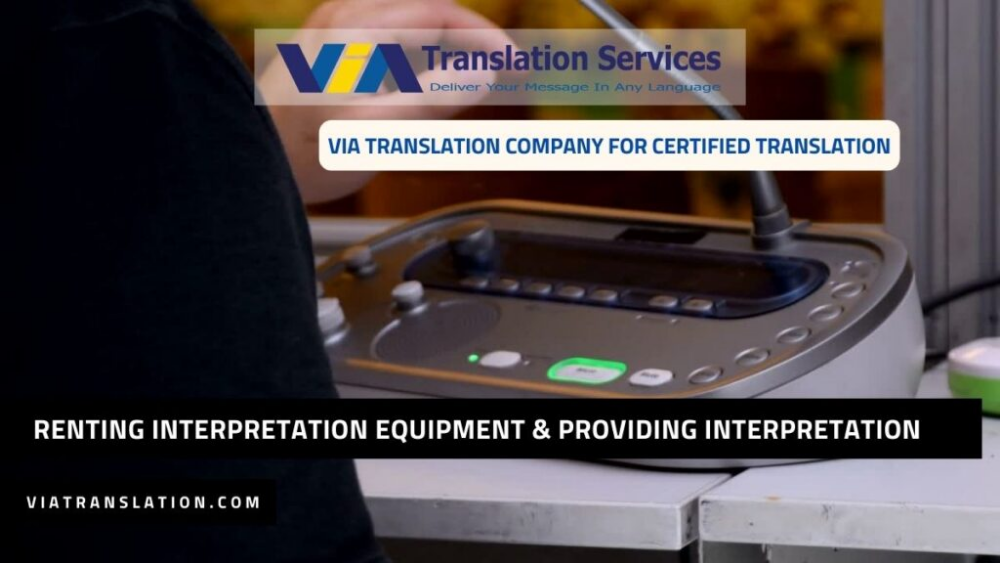Analyze the image and provide a detailed answer to the question: What is the purpose of the equipment console?

The image features a close-up of a professional interpreting equipment console, showcasing the essential tools for delivering high-quality interpretation services, which is the primary purpose of the equipment console.